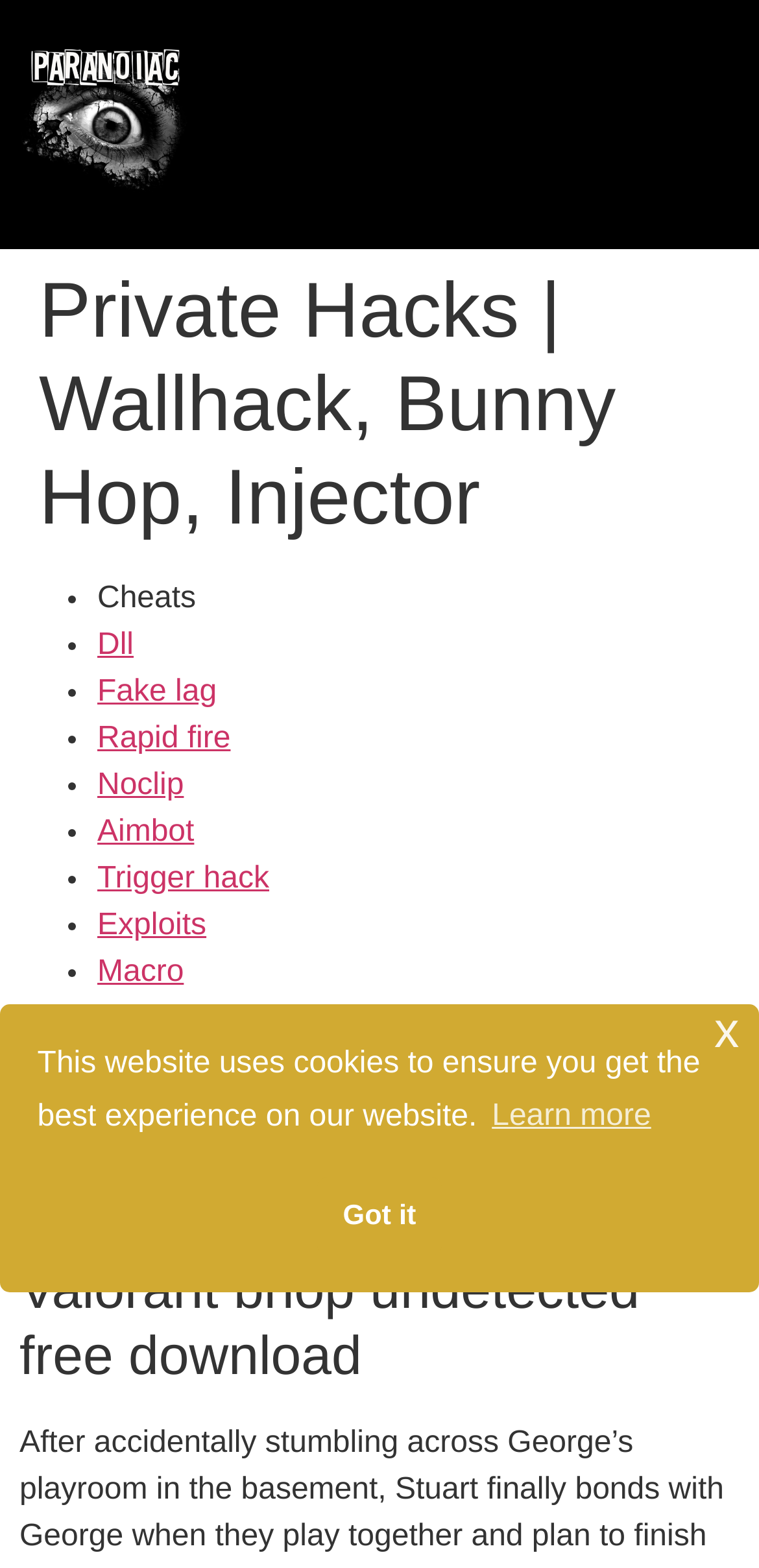Can you show the bounding box coordinates of the region to click on to complete the task described in the instruction: "Click on 'Rapid fire' link"?

[0.128, 0.46, 0.304, 0.482]